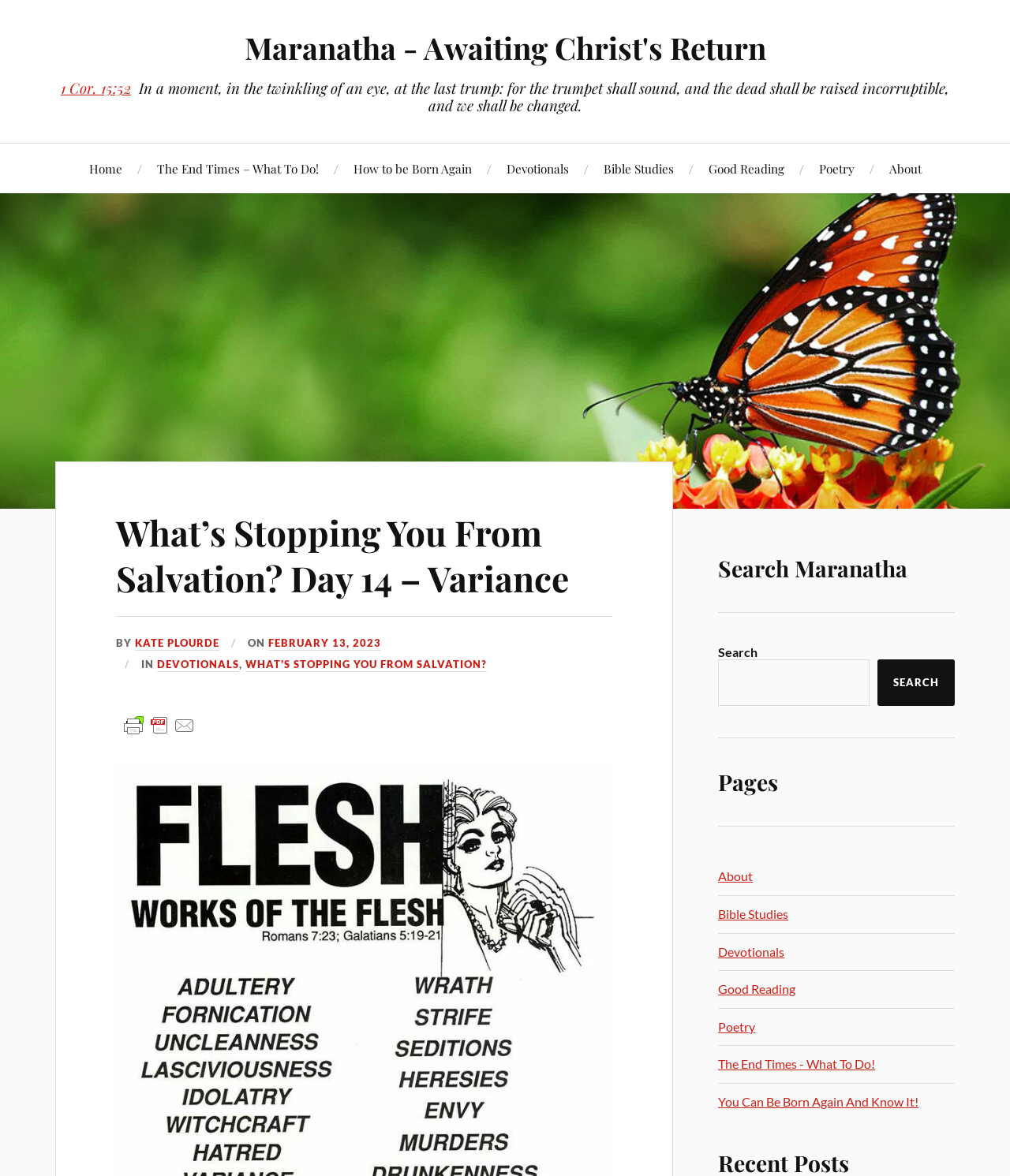Identify the bounding box coordinates for the region of the element that should be clicked to carry out the instruction: "Click on the link to read 1 Cor. 15:52". The bounding box coordinates should be four float numbers between 0 and 1, i.e., [left, top, right, bottom].

[0.06, 0.066, 0.13, 0.083]